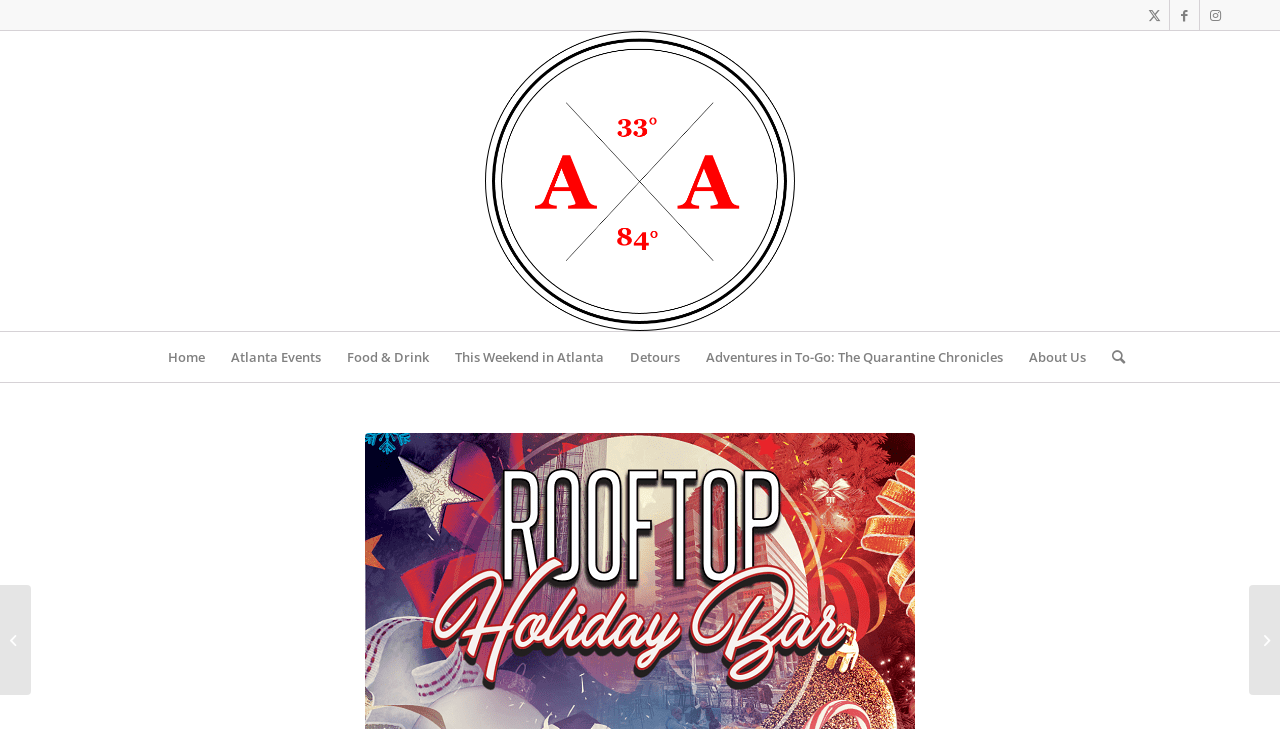Pinpoint the bounding box coordinates of the element that must be clicked to accomplish the following instruction: "Write a review". The coordinates should be in the format of four float numbers between 0 and 1, i.e., [left, top, right, bottom].

None